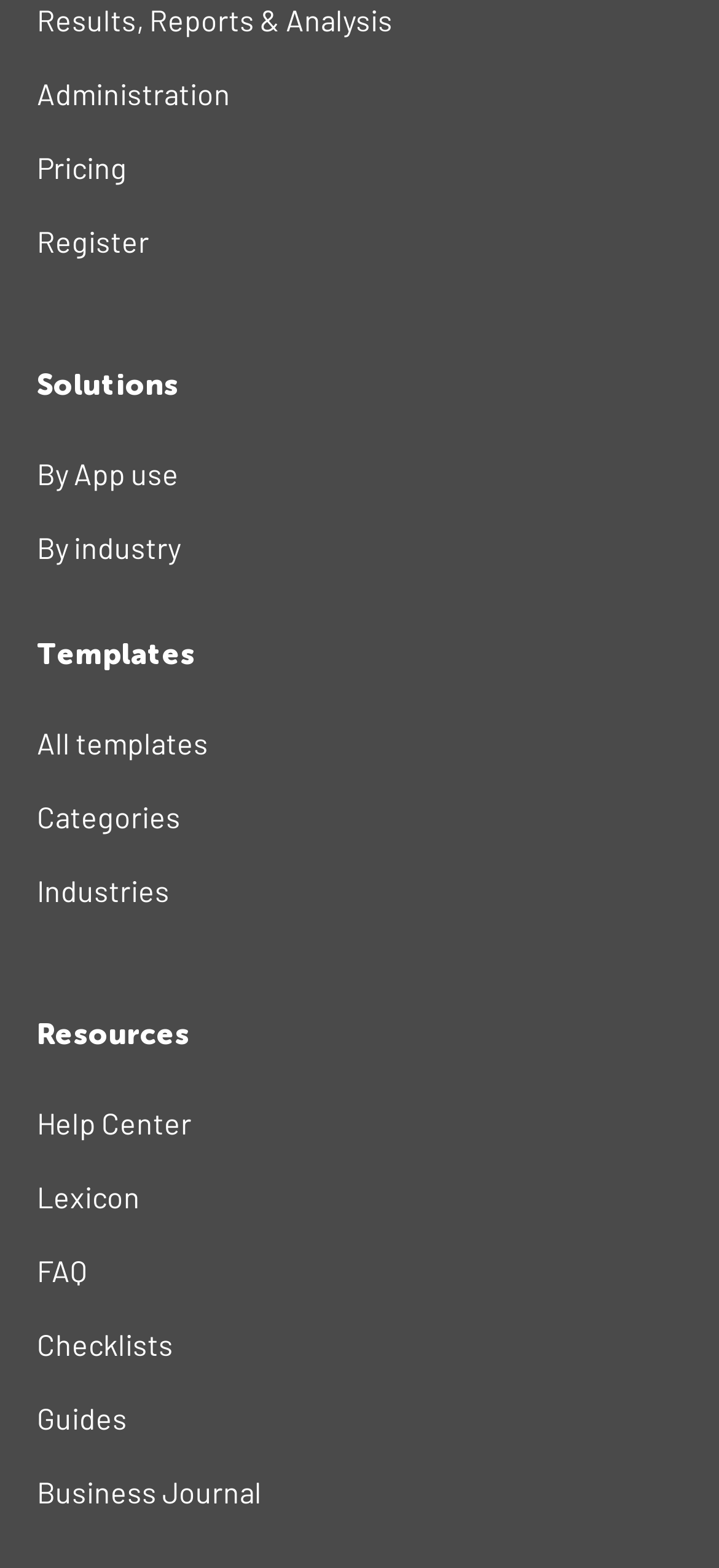Give the bounding box coordinates for this UI element: "Register". The coordinates should be four float numbers between 0 and 1, arranged as [left, top, right, bottom].

[0.051, 0.131, 0.546, 0.178]